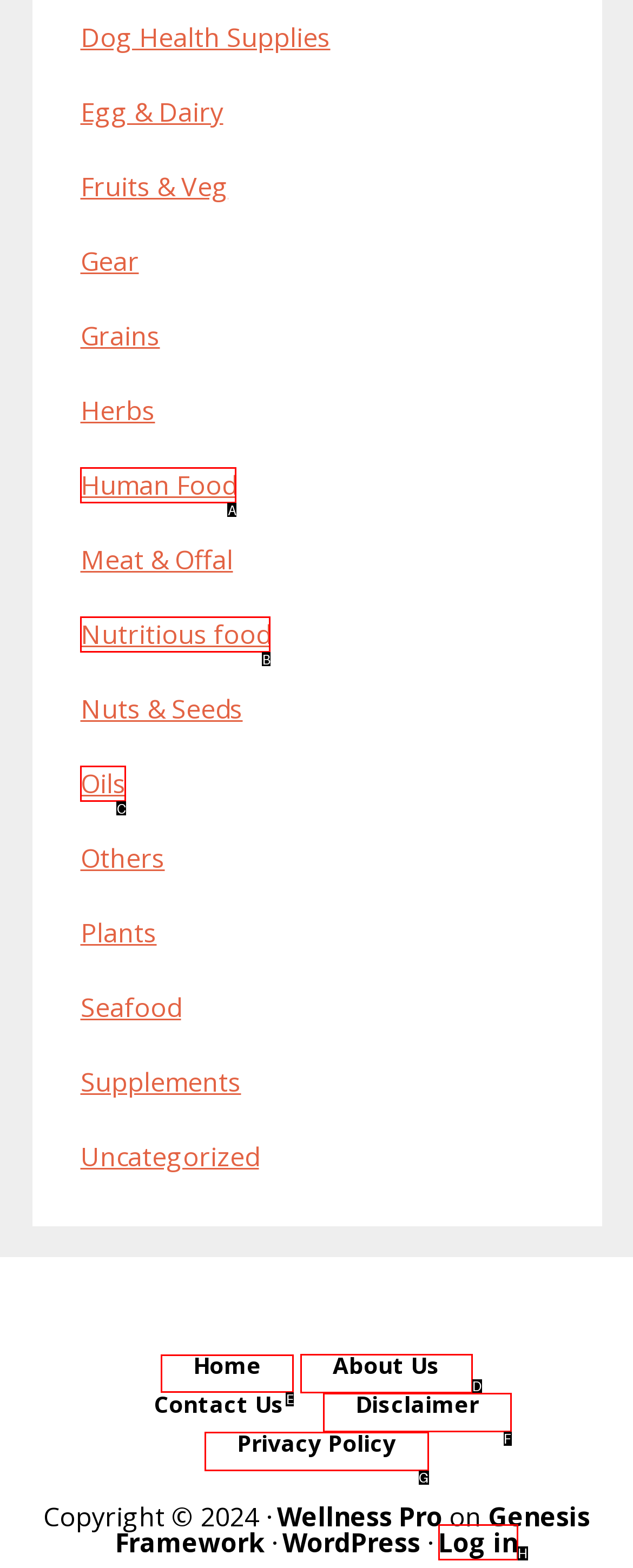Point out the UI element to be clicked for this instruction: Go to Home. Provide the answer as the letter of the chosen element.

E